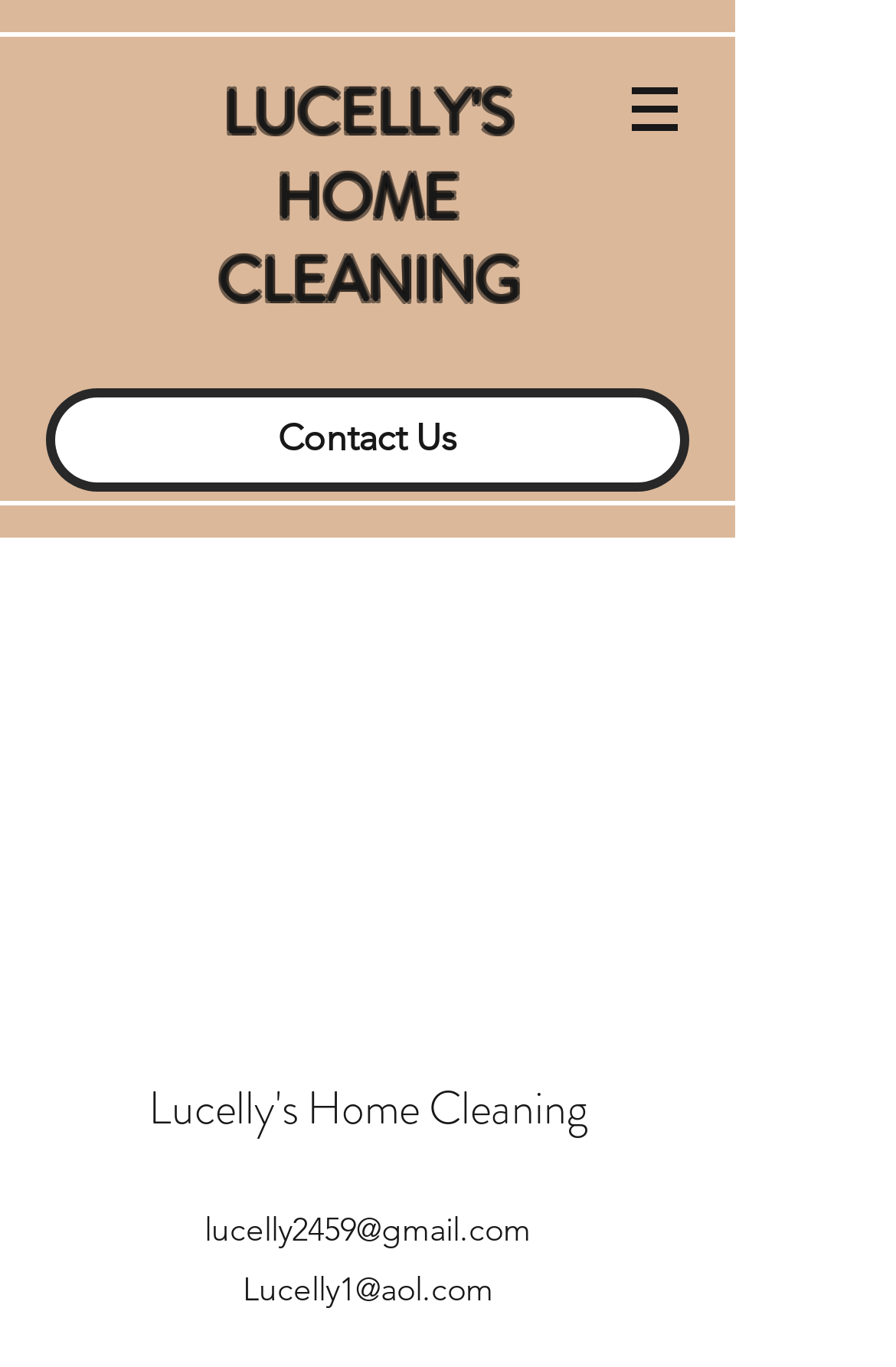Please answer the following question using a single word or phrase: 
How many email addresses are provided?

2